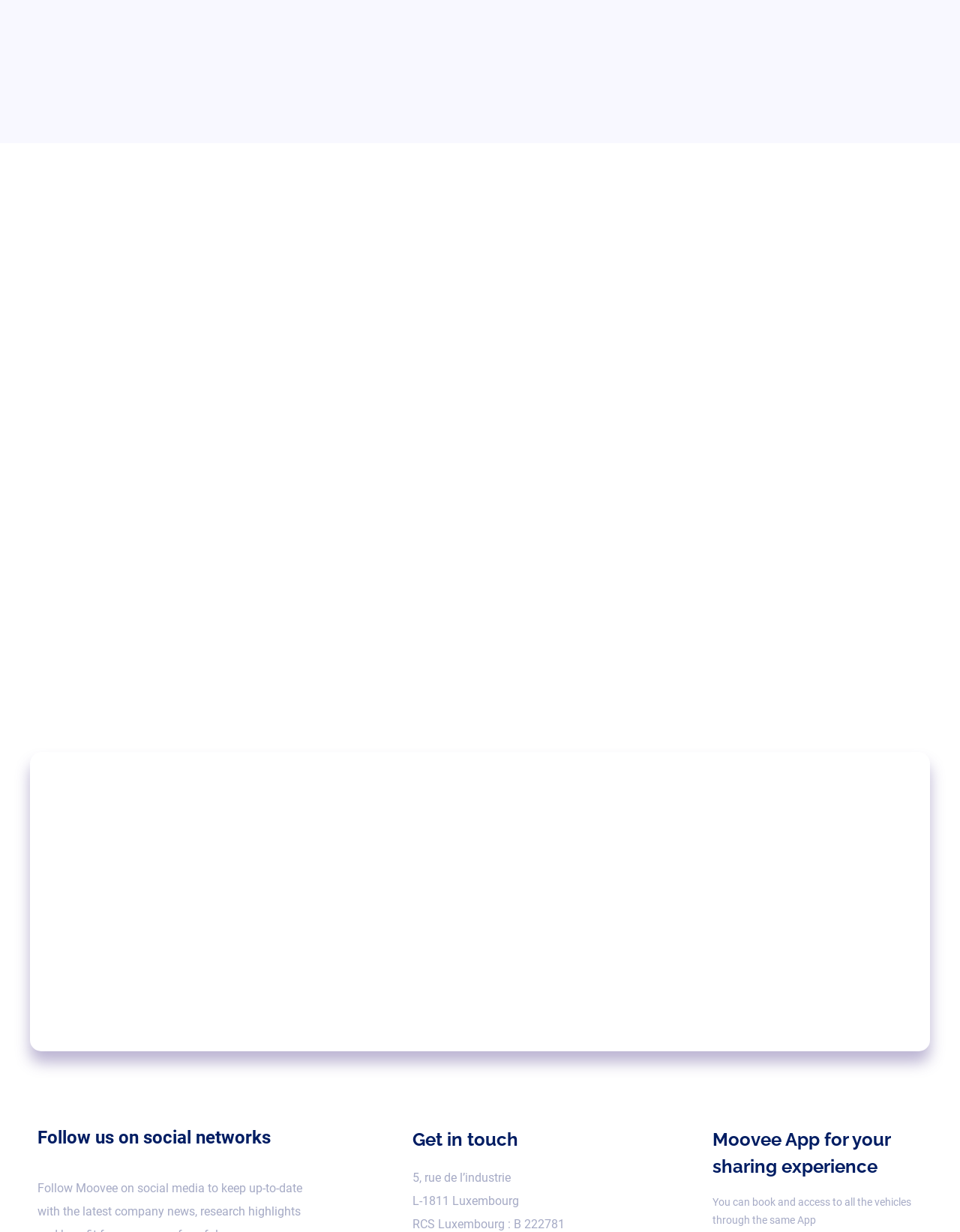How many buttons are visible in the tablist?
Please answer the question with a detailed response using the information from the screenshot.

The tablist contains 9 buttons, but only 1 of them is not hidden, which is the button with the bounding box coordinates [0.57, 0.532, 0.58, 0.539].